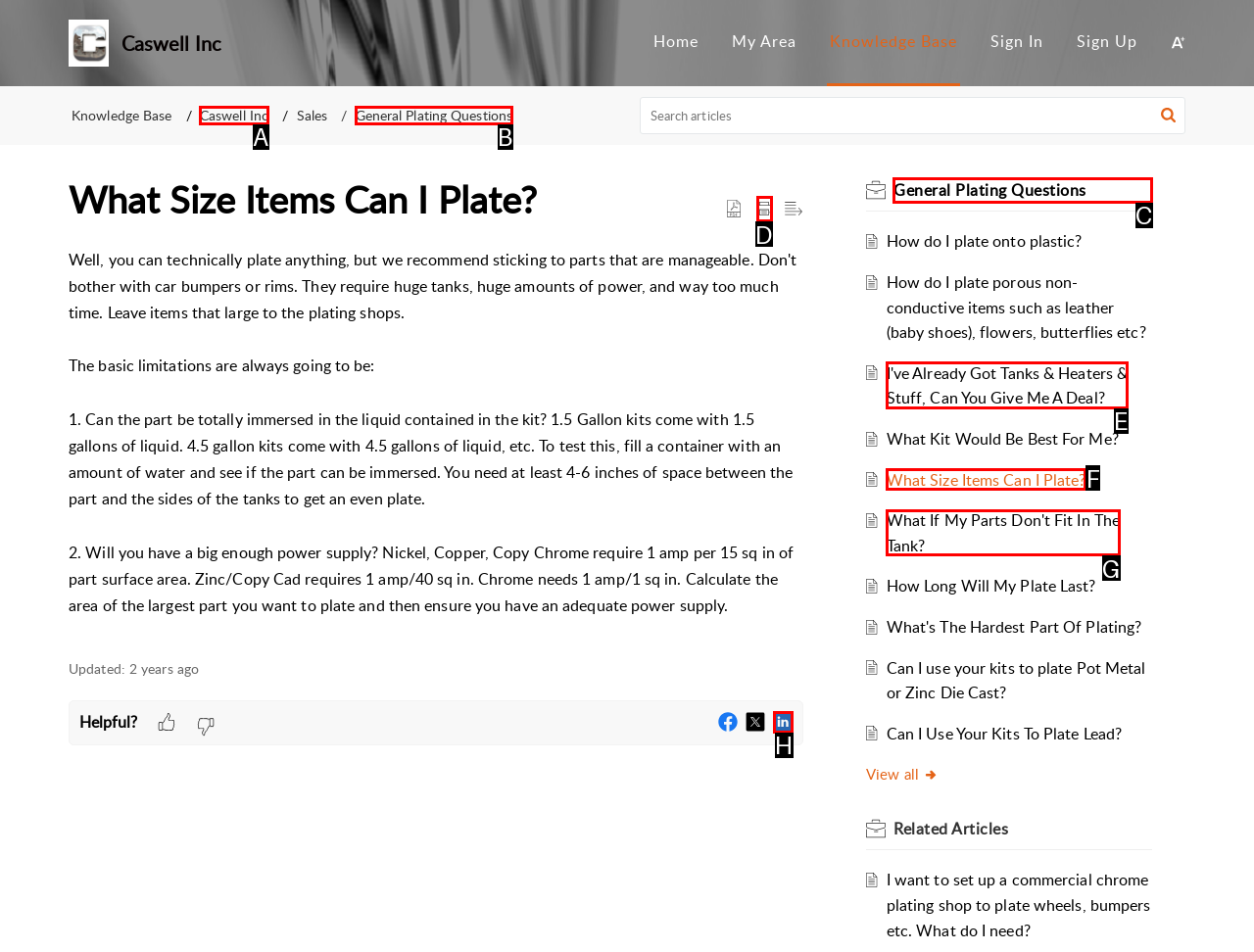Identify the correct option to click in order to accomplish the task: Read the article about General Plating Questions Provide your answer with the letter of the selected choice.

C